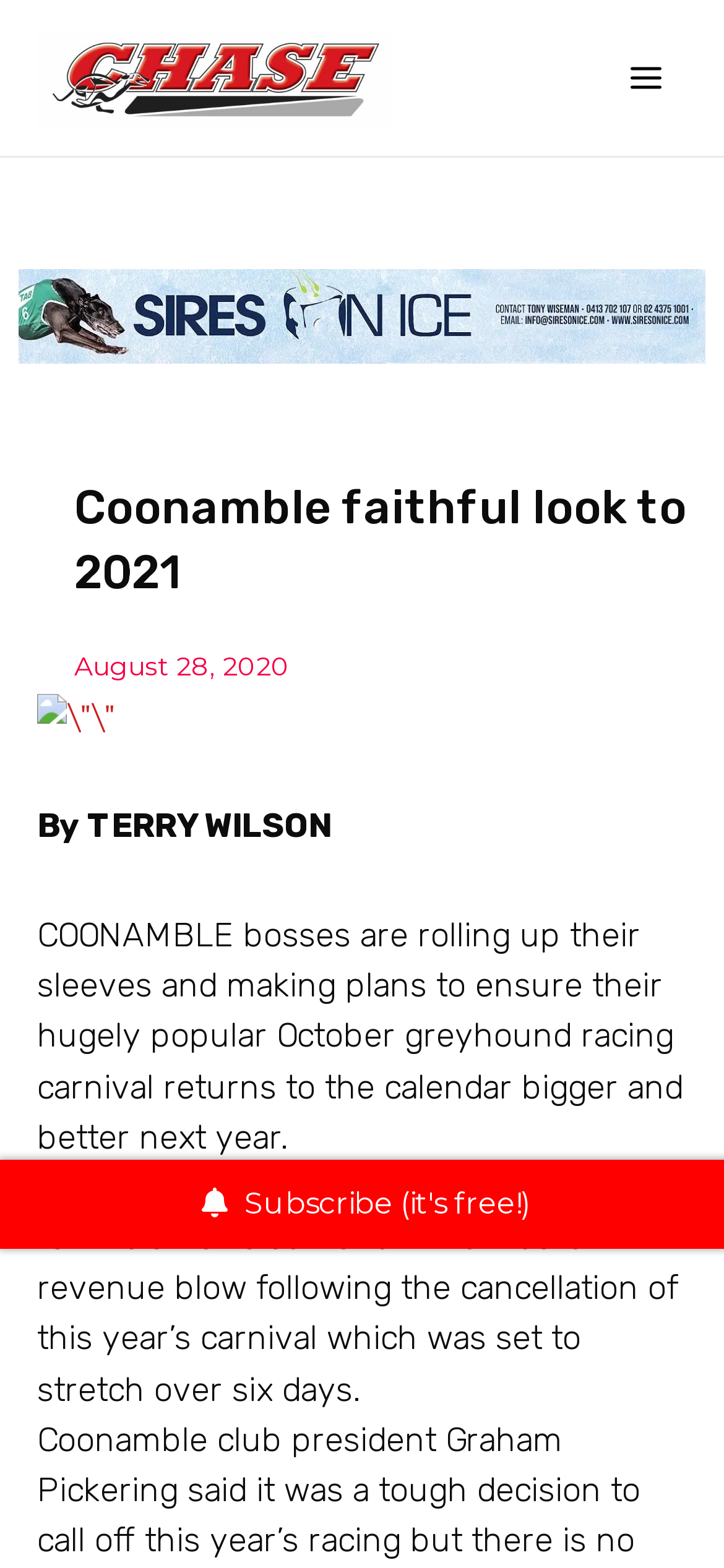Use a single word or phrase to answer the question:
How many days was the carnival supposed to stretch over?

Six days